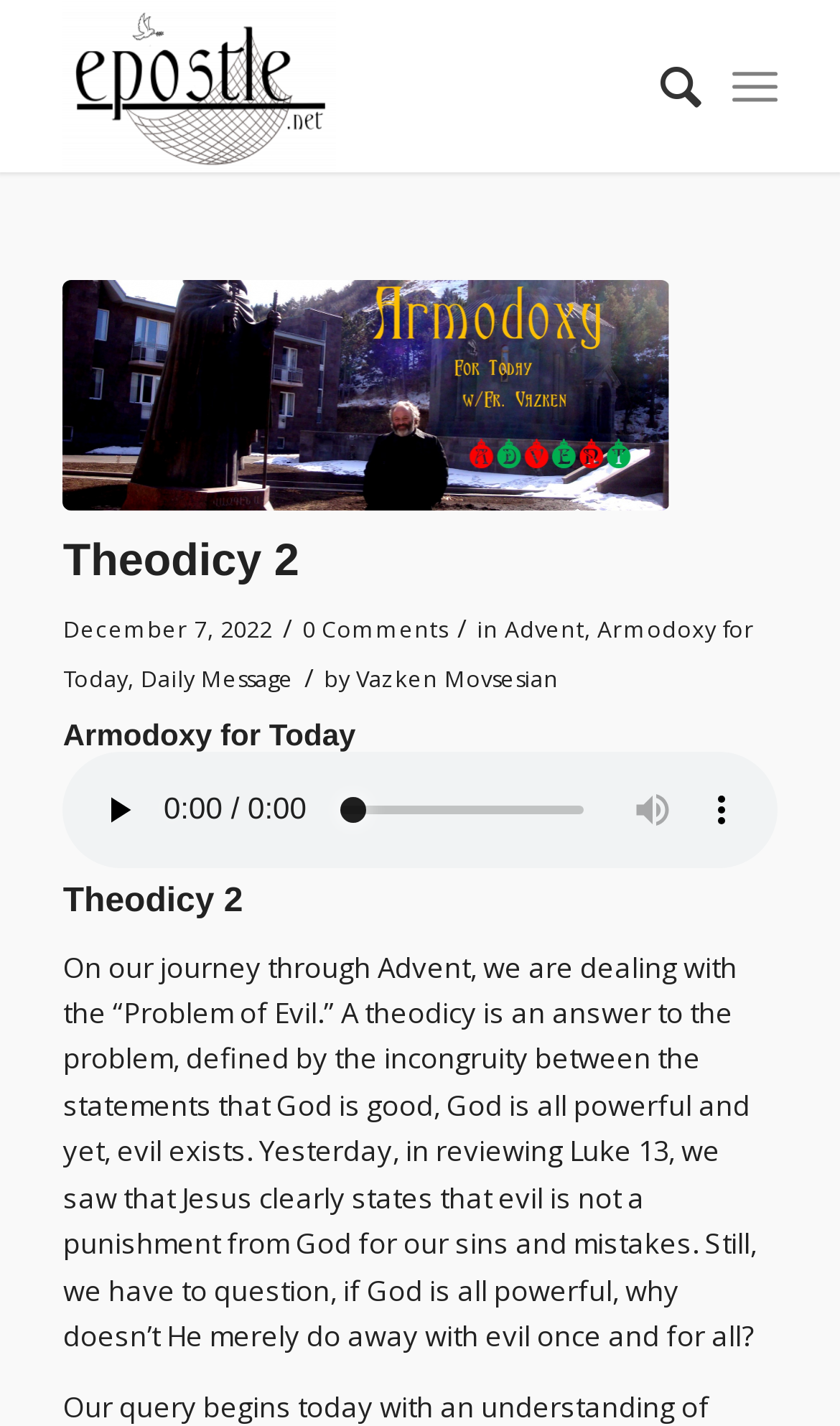Generate an in-depth caption that captures all aspects of the webpage.

The webpage is titled "Theodicy 2 – epostle" and appears to be a blog post or article. At the top, there is a layout table with an "epostle" link and image on the left, a "Search" menu item in the middle, and a "Menu" menu item on the right. 

Below the top section, there is a header area with a heading "Theodicy 2" and a time stamp "December 7, 2022". The header area also contains links to "0 Comments", "Advent", and "Armodoxy for Today", as well as some static text. 

Further down, there is an audio section with a heading "Armodoxy for Today" and an audio player with play, mute, and time scrubber controls. 

The main content of the webpage is a long paragraph of text that discusses the concept of theodicy and its relation to the problem of evil. The text is divided into several sections, with headings "Theodicy 2" and "Armodoxy for Today" separating the different parts of the discussion.